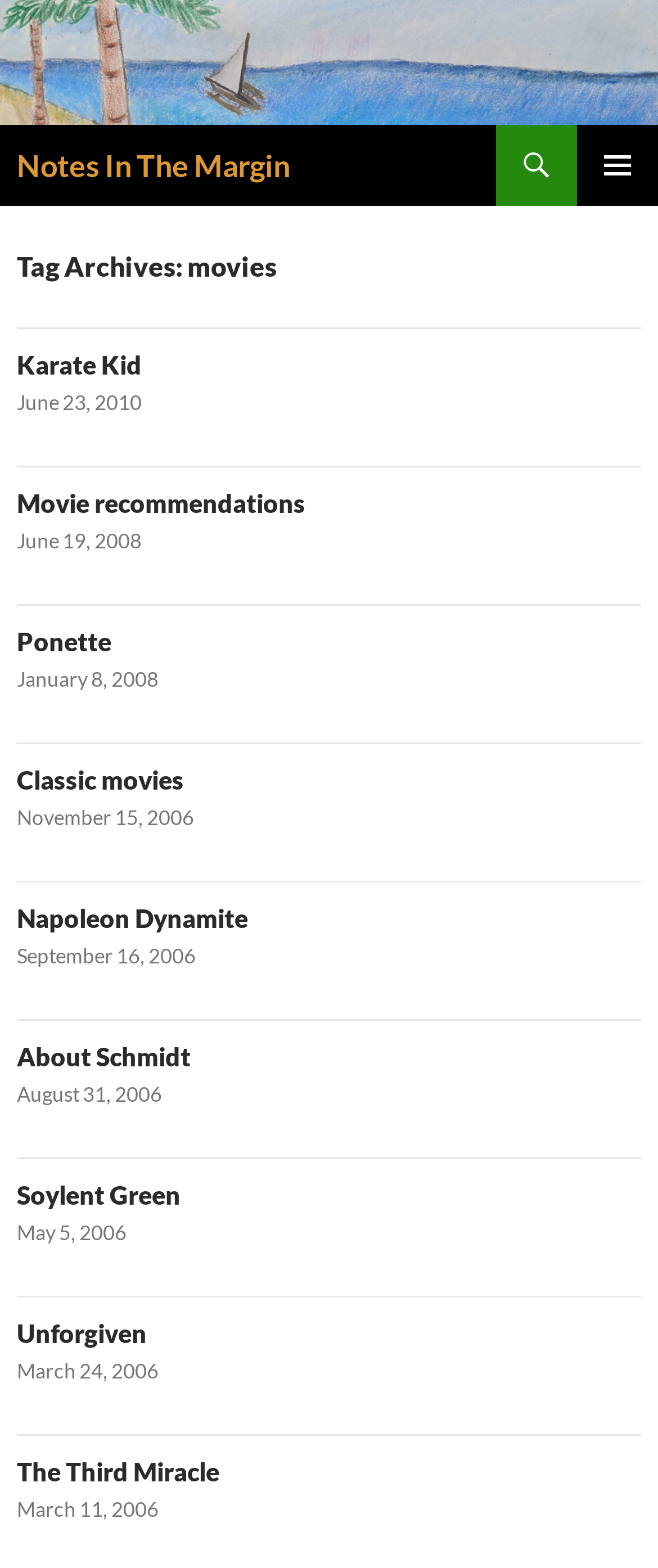Identify the coordinates of the bounding box for the element that must be clicked to accomplish the instruction: "open the primary menu".

[0.877, 0.08, 1.0, 0.131]